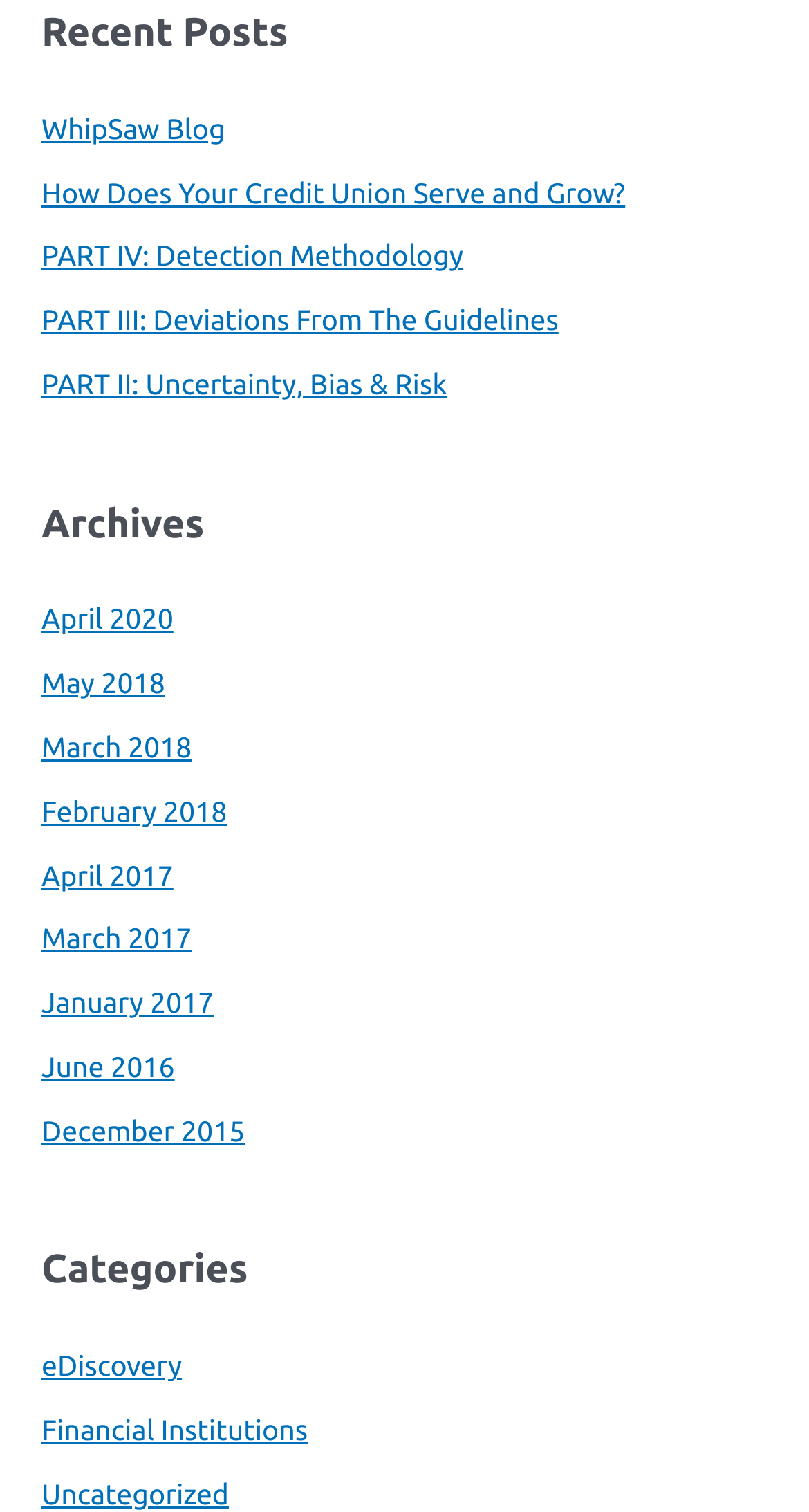Ascertain the bounding box coordinates for the UI element detailed here: "December 2015". The coordinates should be provided as [left, top, right, bottom] with each value being a float between 0 and 1.

[0.051, 0.737, 0.303, 0.759]